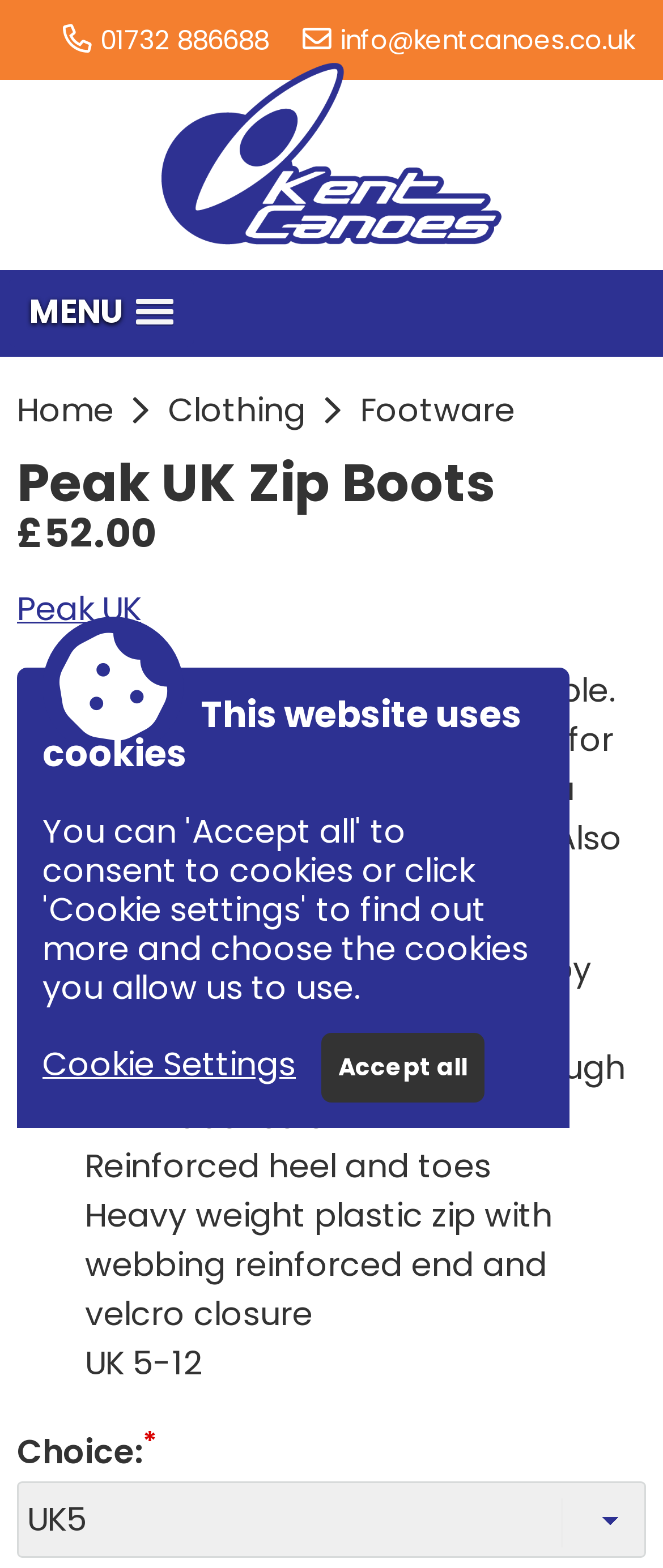Please determine the bounding box coordinates of the area that needs to be clicked to complete this task: 'Contact via 'info@kentcanoes.co.uk''. The coordinates must be four float numbers between 0 and 1, formatted as [left, top, right, bottom].

[0.513, 0.014, 0.956, 0.037]